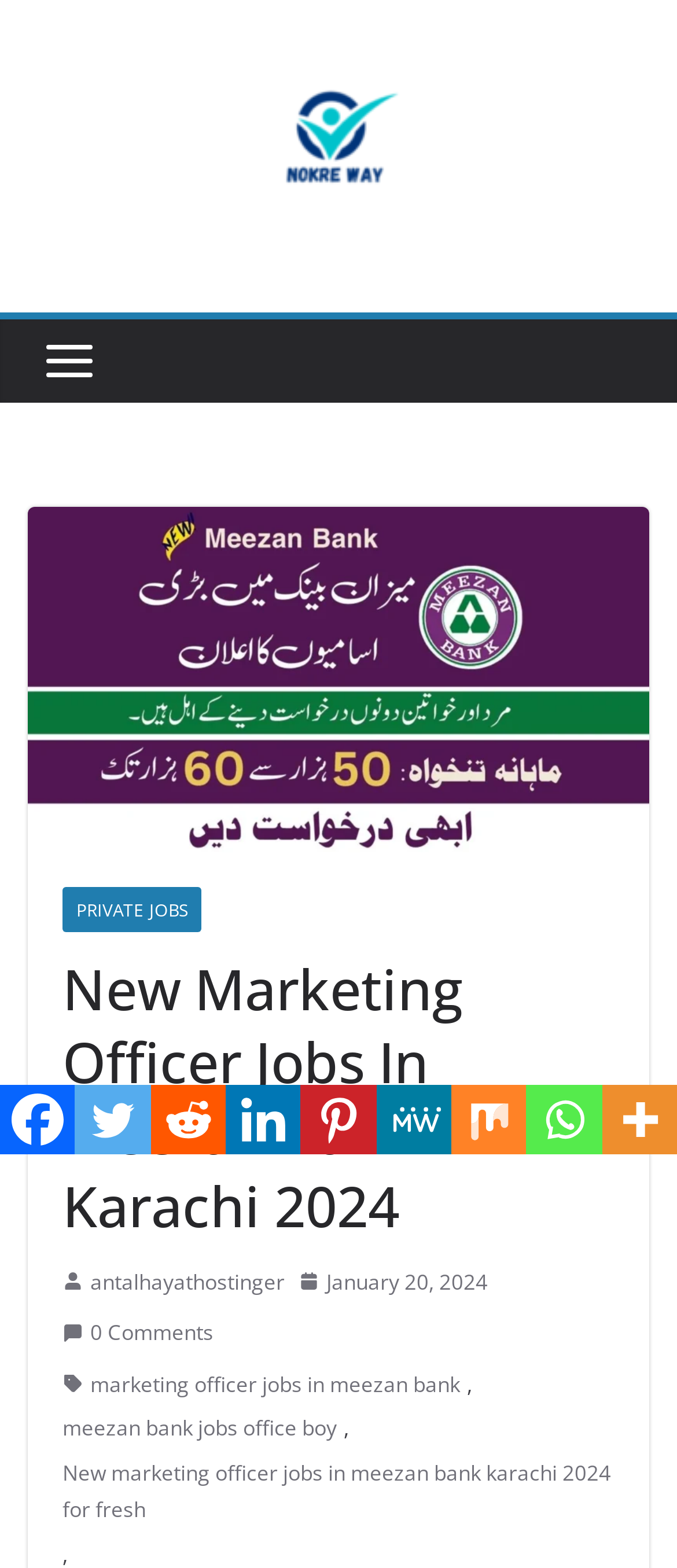Provide a single word or phrase answer to the question: 
What is the date of the latest job posting?

January 20, 2024